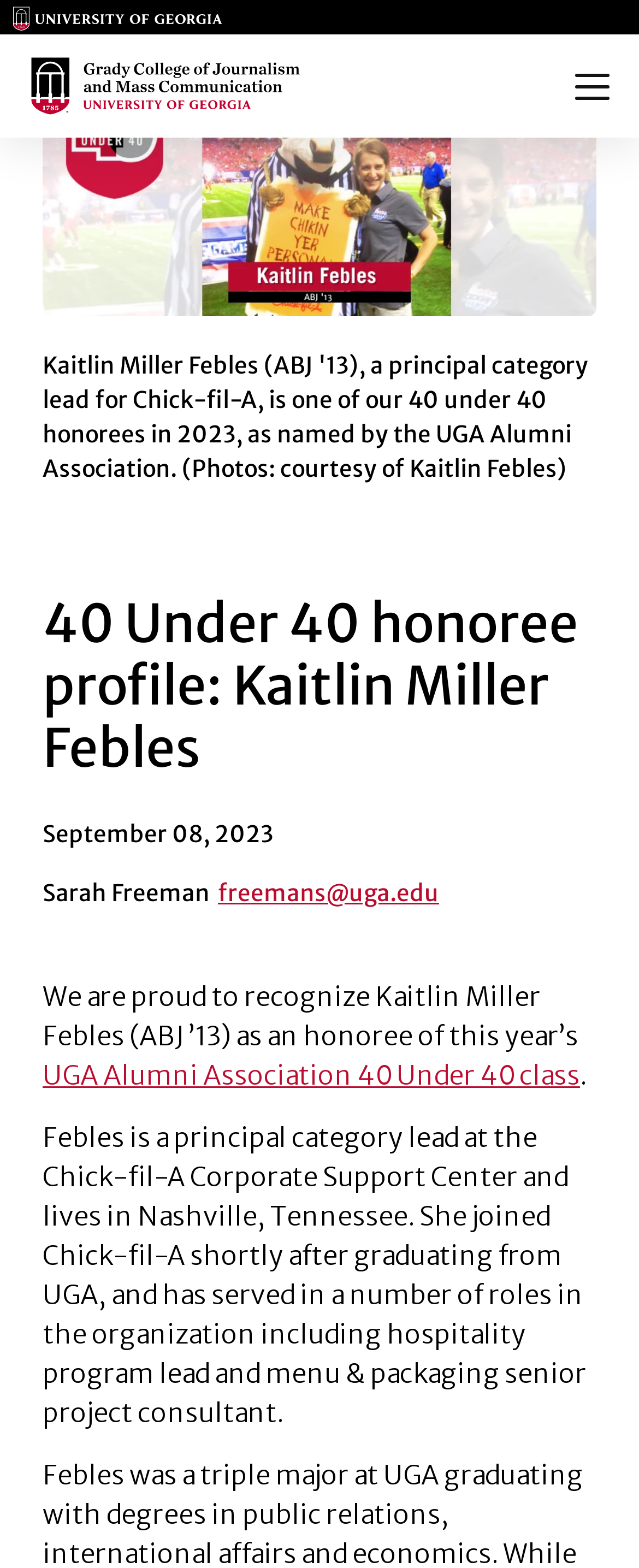What is the name of the organization where Kaitlin Febles works?
Please give a detailed and elaborate answer to the question.

The answer can be found in the StaticText element 'Febles is a principal category lead at the Chick-fil-A Corporate Support Center and lives in Nashville, Tennessee.' which provides information about Kaitlin Febles' workplace.